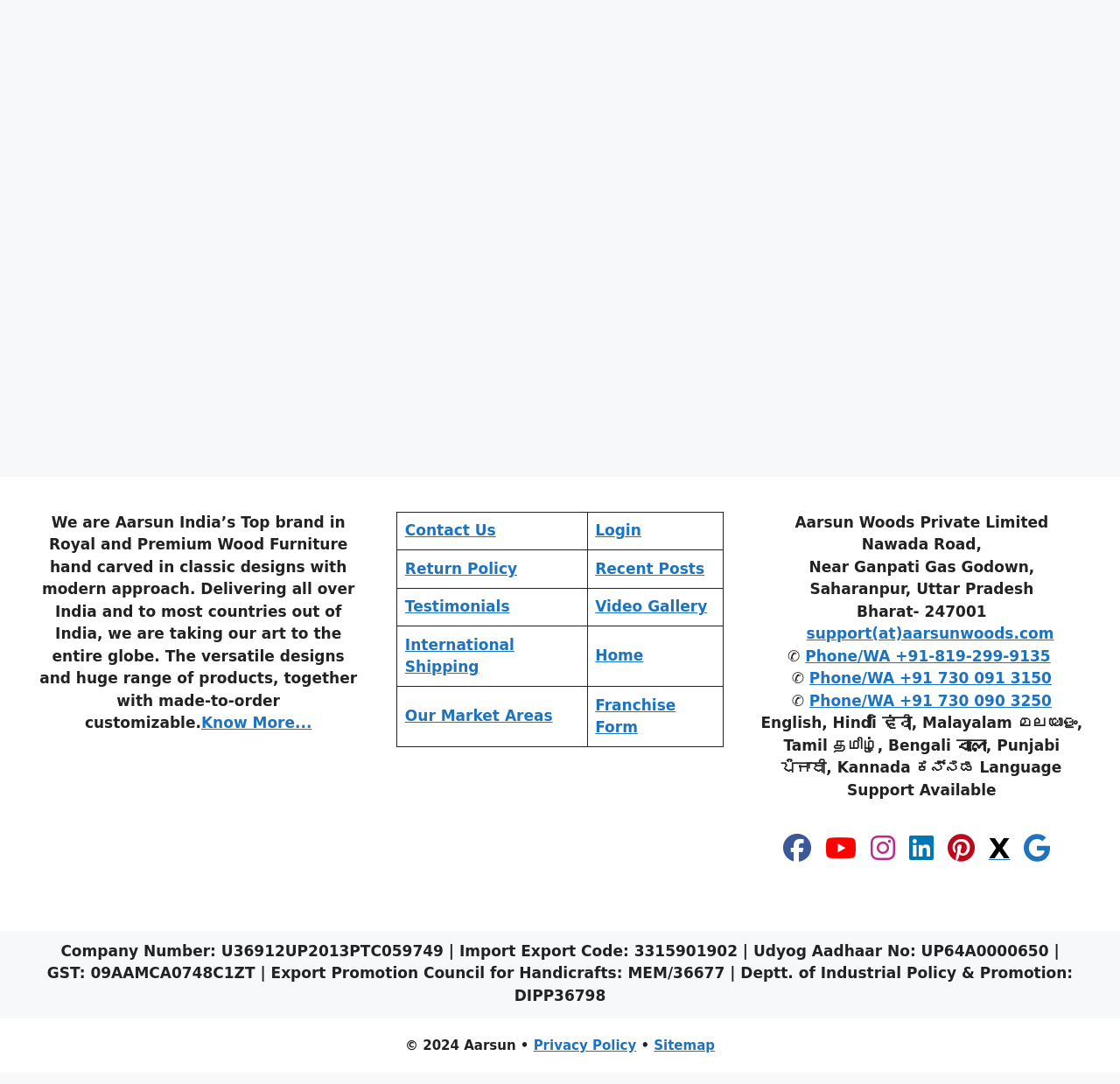Locate the bounding box coordinates of the element you need to click to accomplish the task described by this instruction: "Click on Know More...".

[0.18, 0.659, 0.278, 0.675]